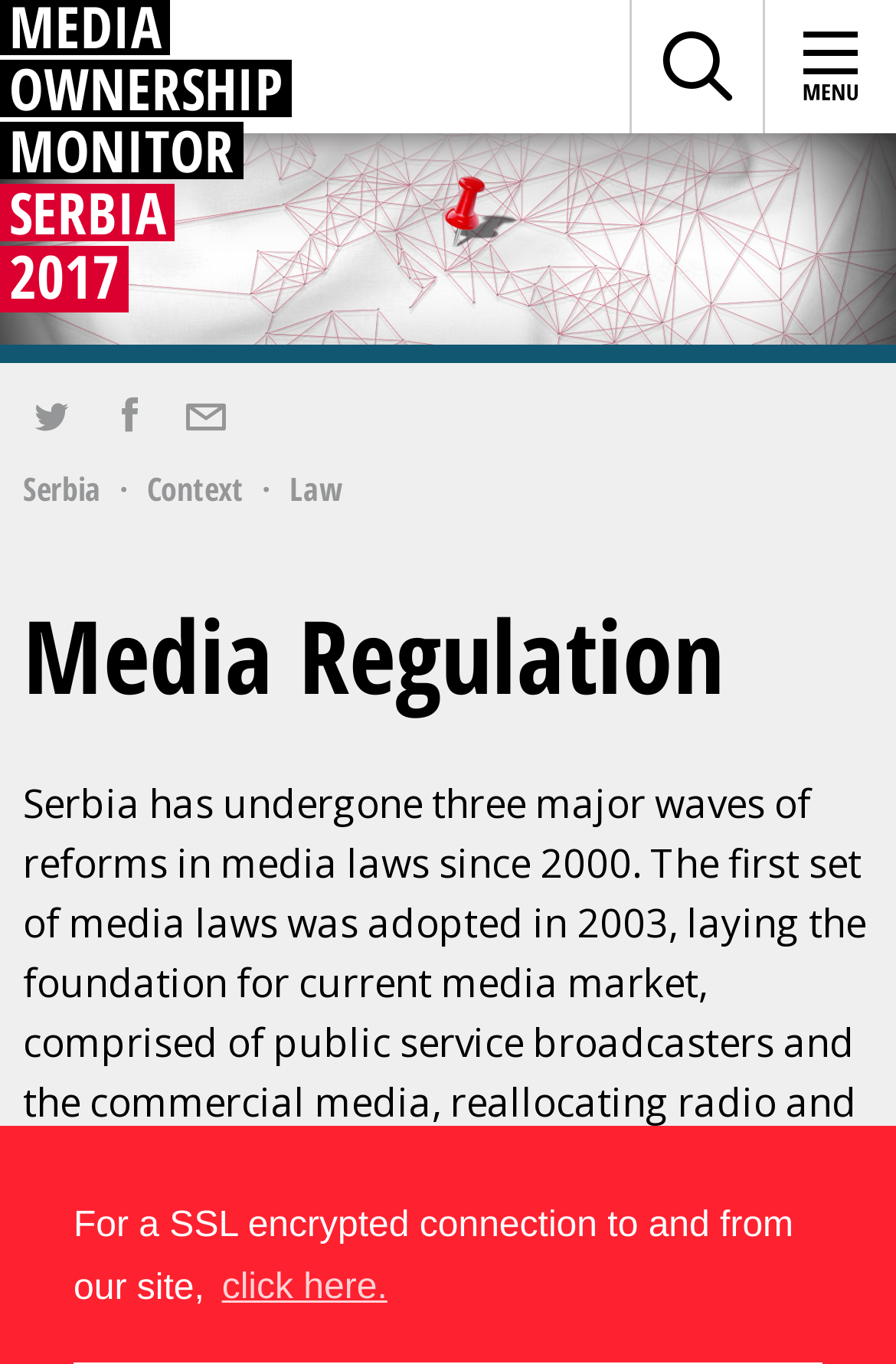Create an elaborate caption that covers all aspects of the webpage.

The webpage is about Media Regulation in Serbia. At the top left corner, there is a link to "MEDIA OWNERSHIP MONITOR SERBIA 2017". Below it, there are two buttons, one with a search icon and the other with a menu icon. The menu button has a dropdown list with links to social media platforms, including Twitter, Facebook, and email, as well as links to "Serbia", "Context", and "Law". 

On the right side of the top section, there is a static text warning users about the site's SSL encrypted connection and a button to learn more about cookies. The button has a "click here" text inside it.

The main content of the webpage starts with a heading "Media Regulation" at the top center. Below the heading, there is a paragraph of text that describes the media laws in Serbia, mentioning the three major waves of reforms since 2000, the establishment of an independent regulatory body, and the reallocation of radio and TV frequencies.